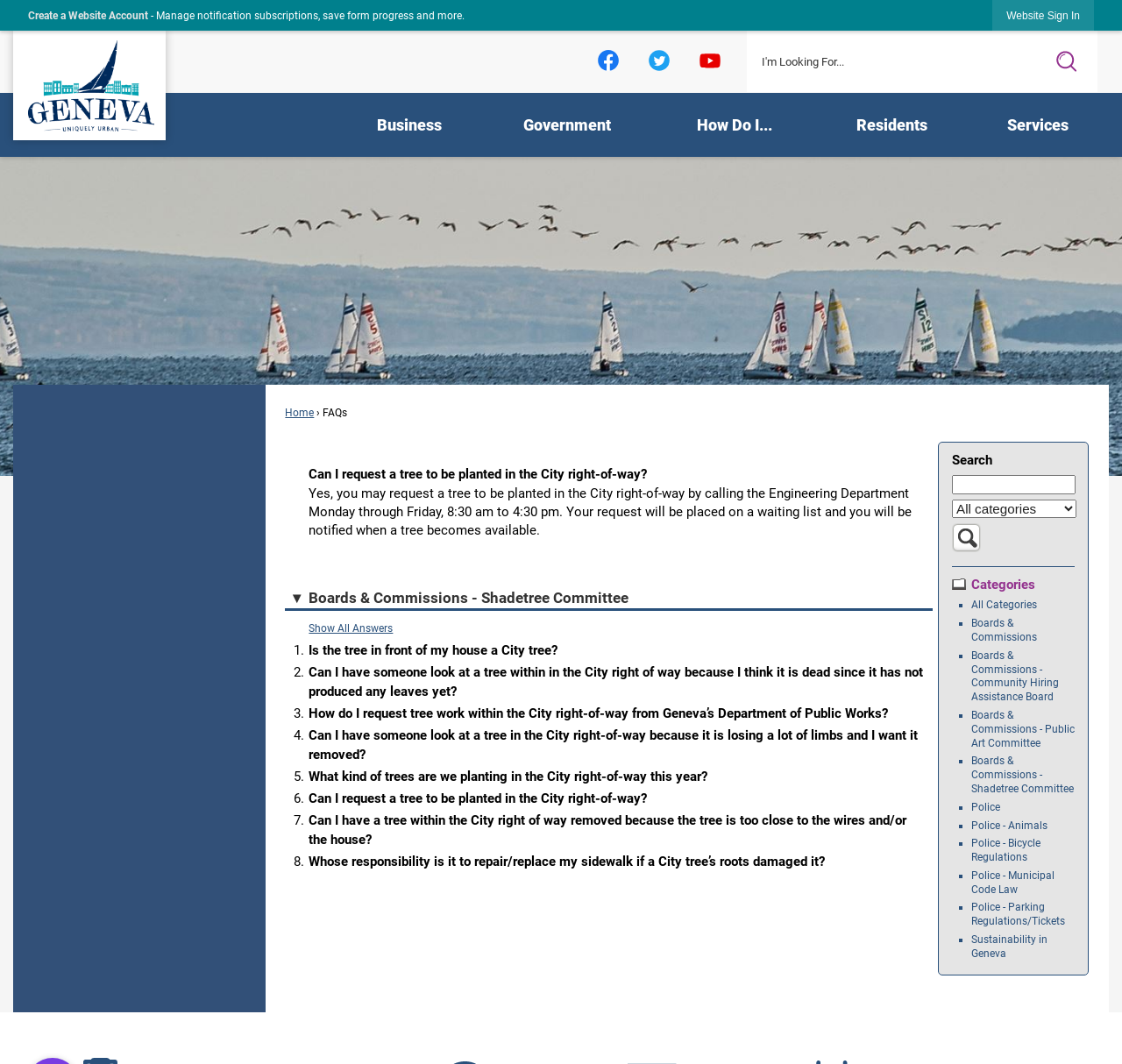Determine the bounding box coordinates of the area to click in order to meet this instruction: "Search for something".

[0.666, 0.029, 0.978, 0.086]